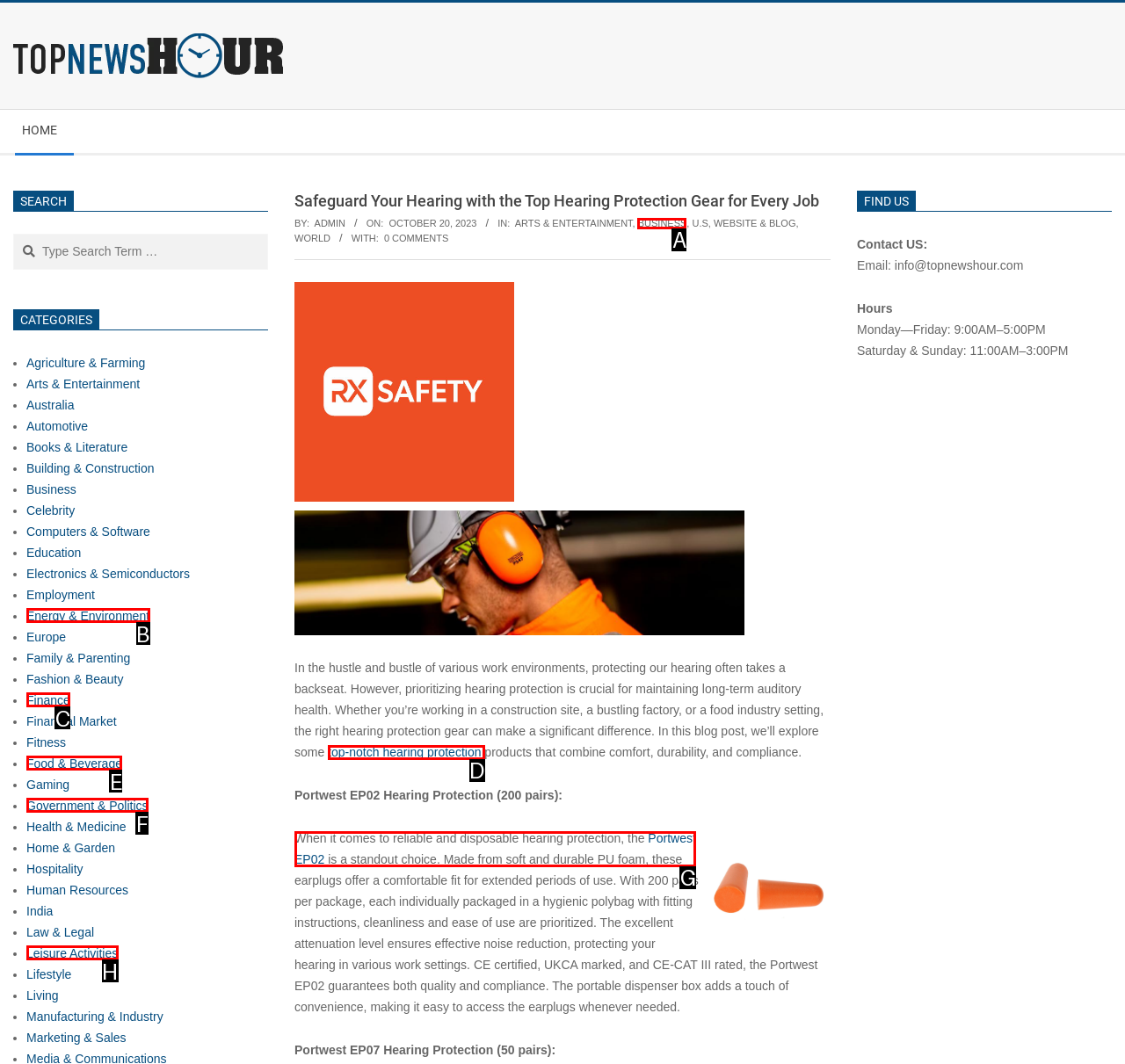Select the appropriate HTML element to click on to finish the task: Enter email address.
Answer with the letter corresponding to the selected option.

None